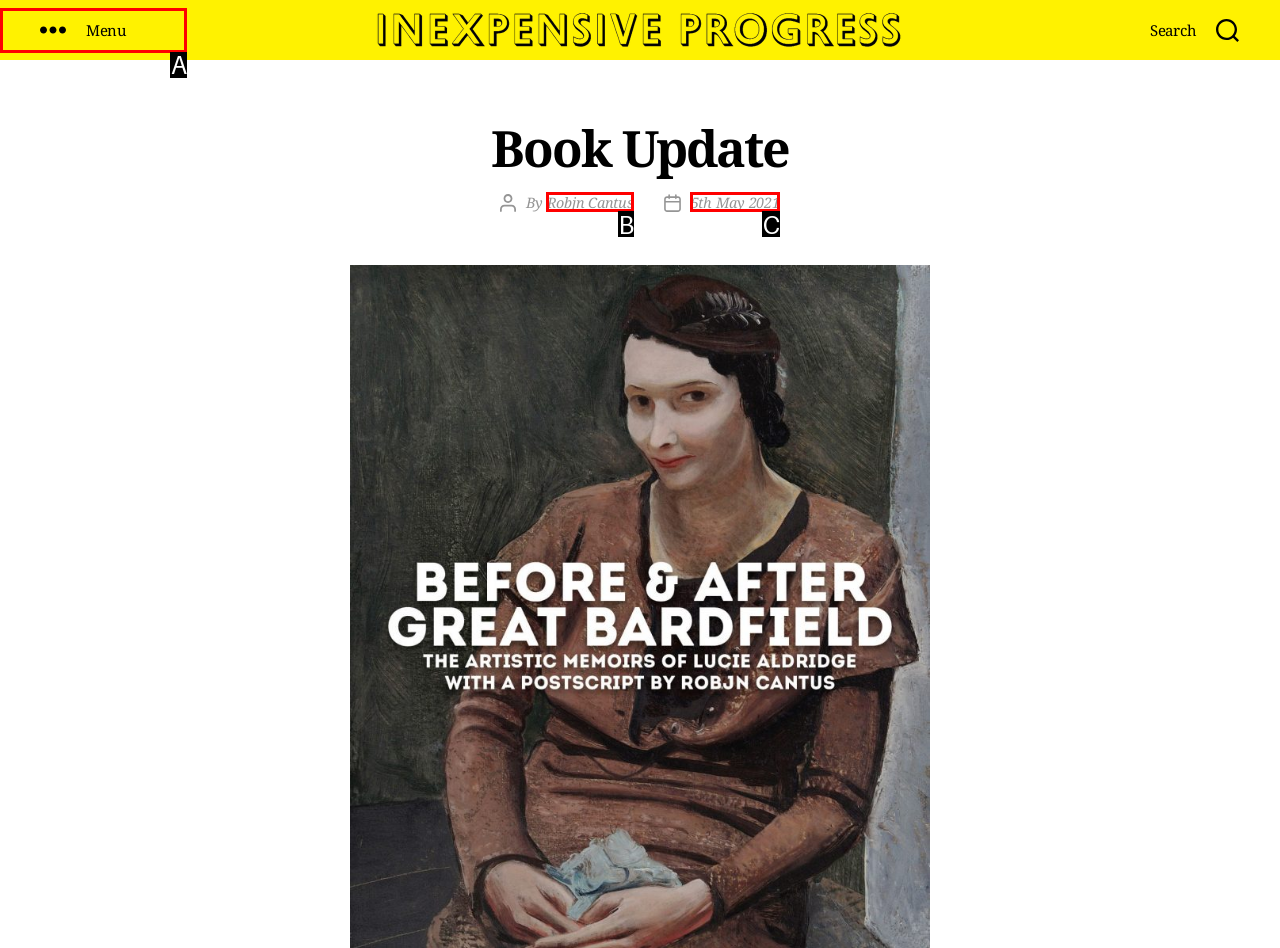From the given choices, determine which HTML element aligns with the description: 5th May 2021 Respond with the letter of the appropriate option.

C